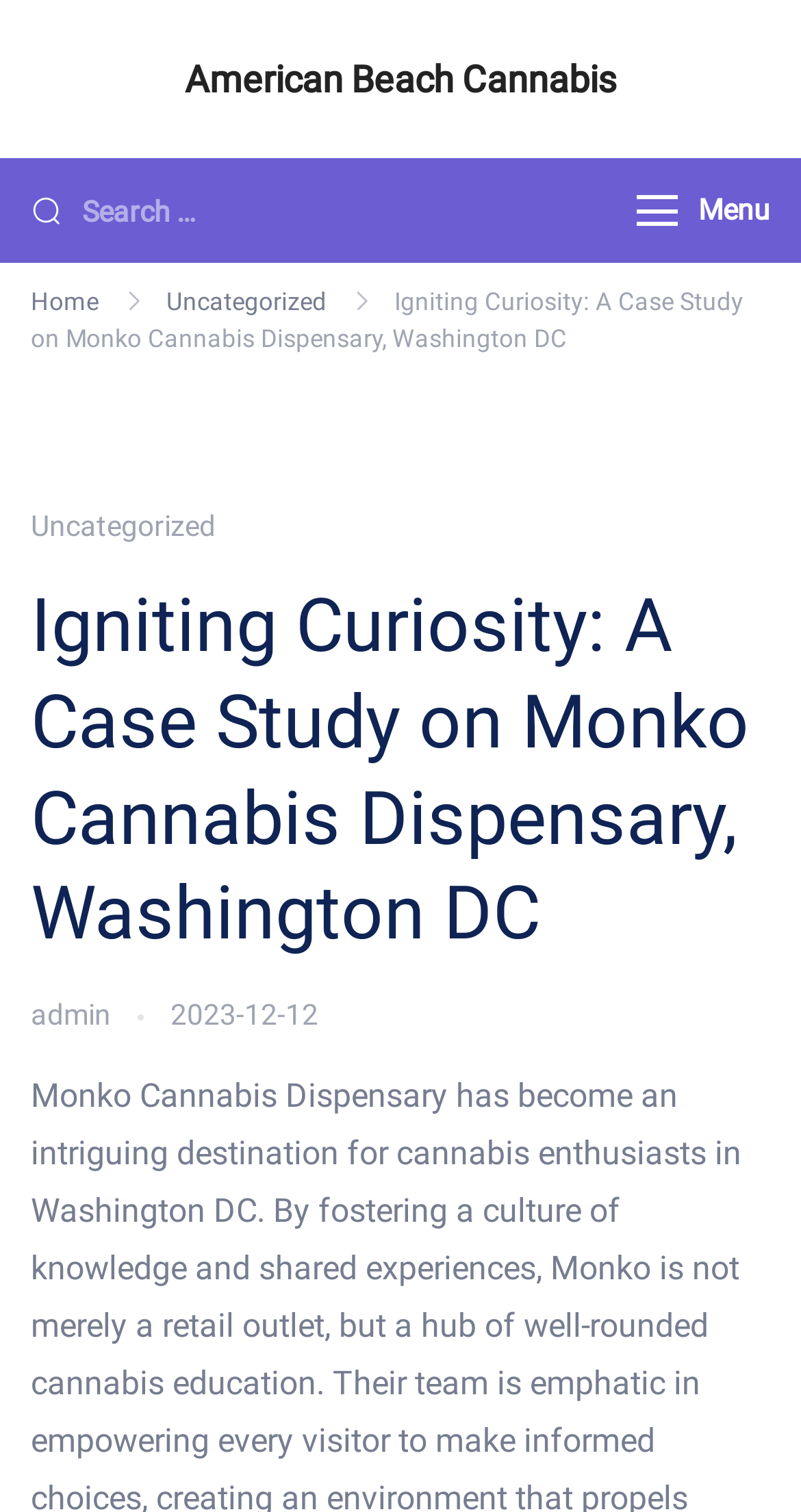Kindly determine the bounding box coordinates for the area that needs to be clicked to execute this instruction: "View the topic 'Code size for hello world Rust vs. C'".

None